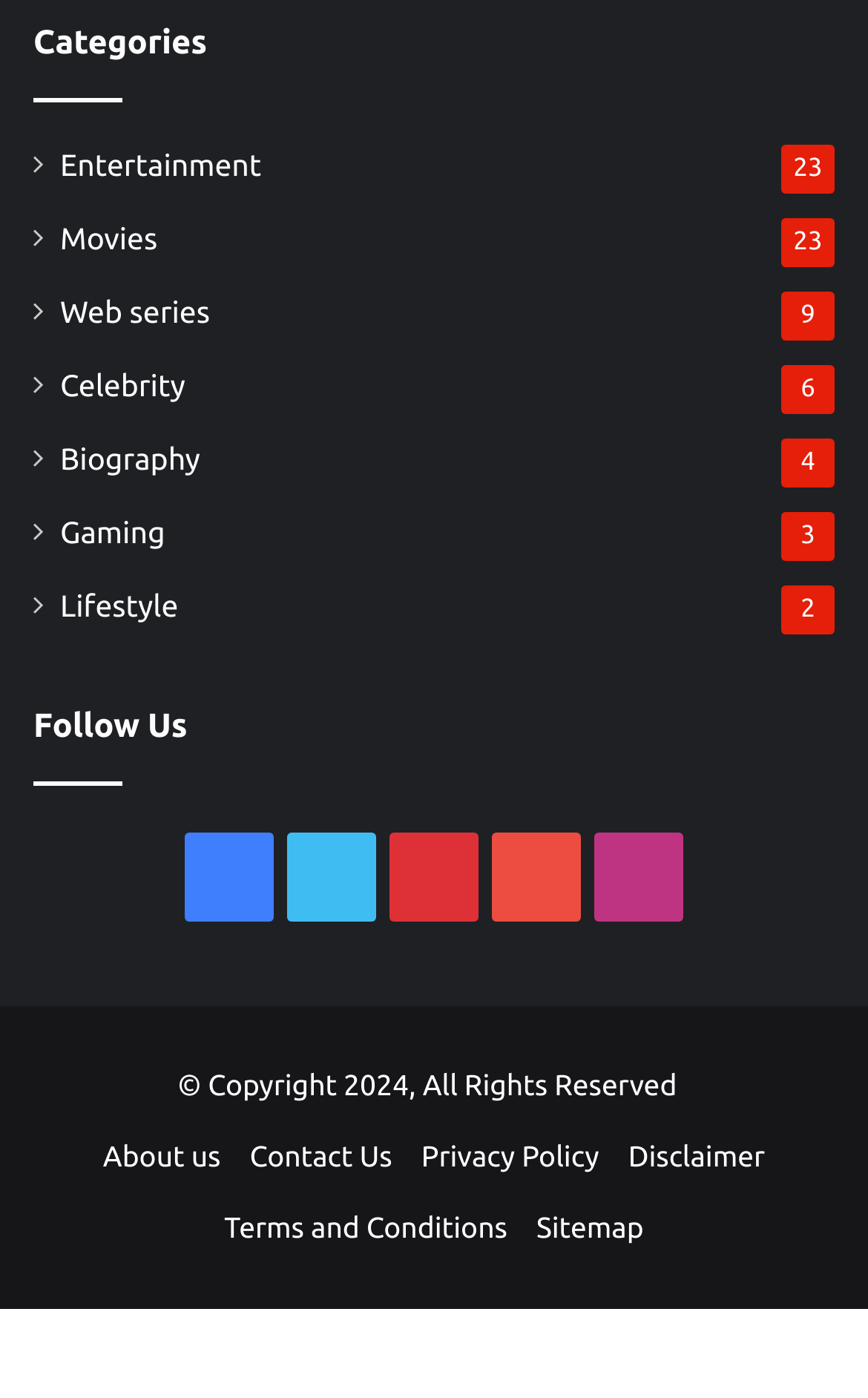How many social media platforms are listed?
From the image, provide a succinct answer in one word or a short phrase.

5